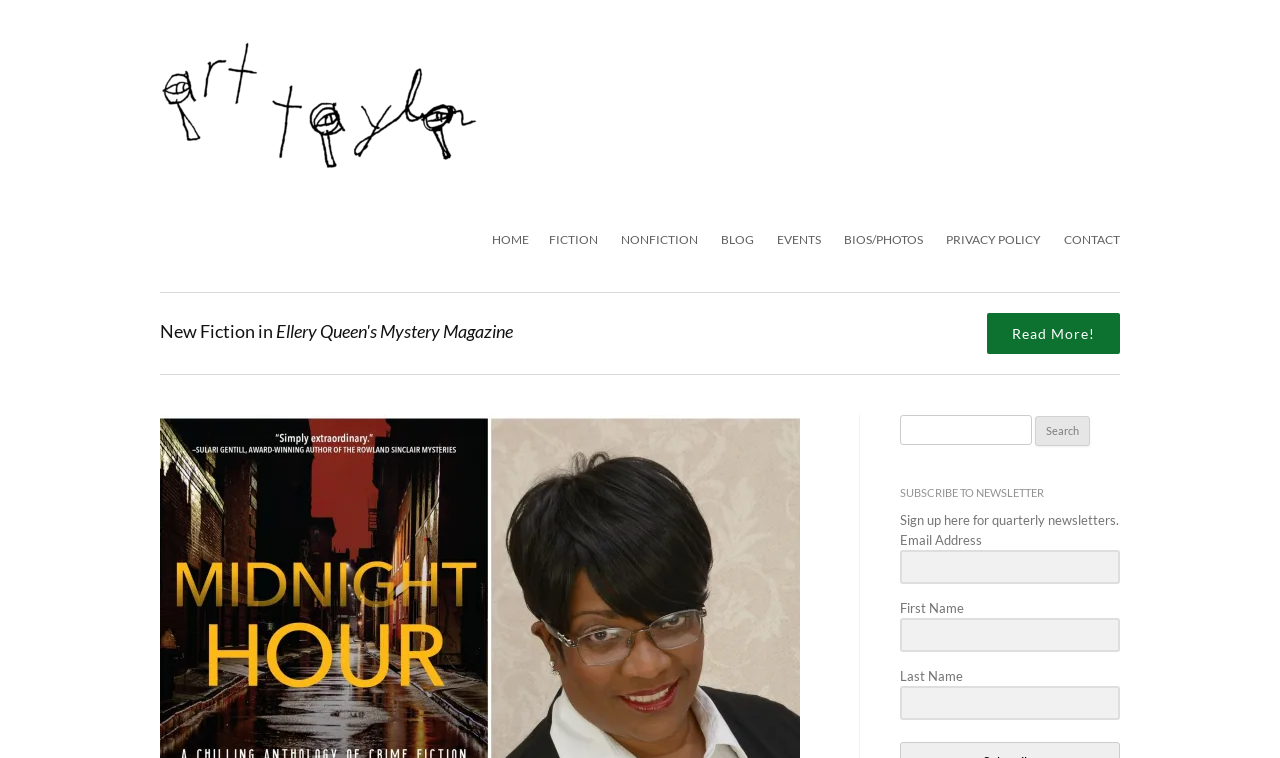Locate the bounding box coordinates of the area that needs to be clicked to fulfill the following instruction: "Click the BLOG link". The coordinates should be in the format of four float numbers between 0 and 1, namely [left, top, right, bottom].

[0.563, 0.288, 0.589, 0.346]